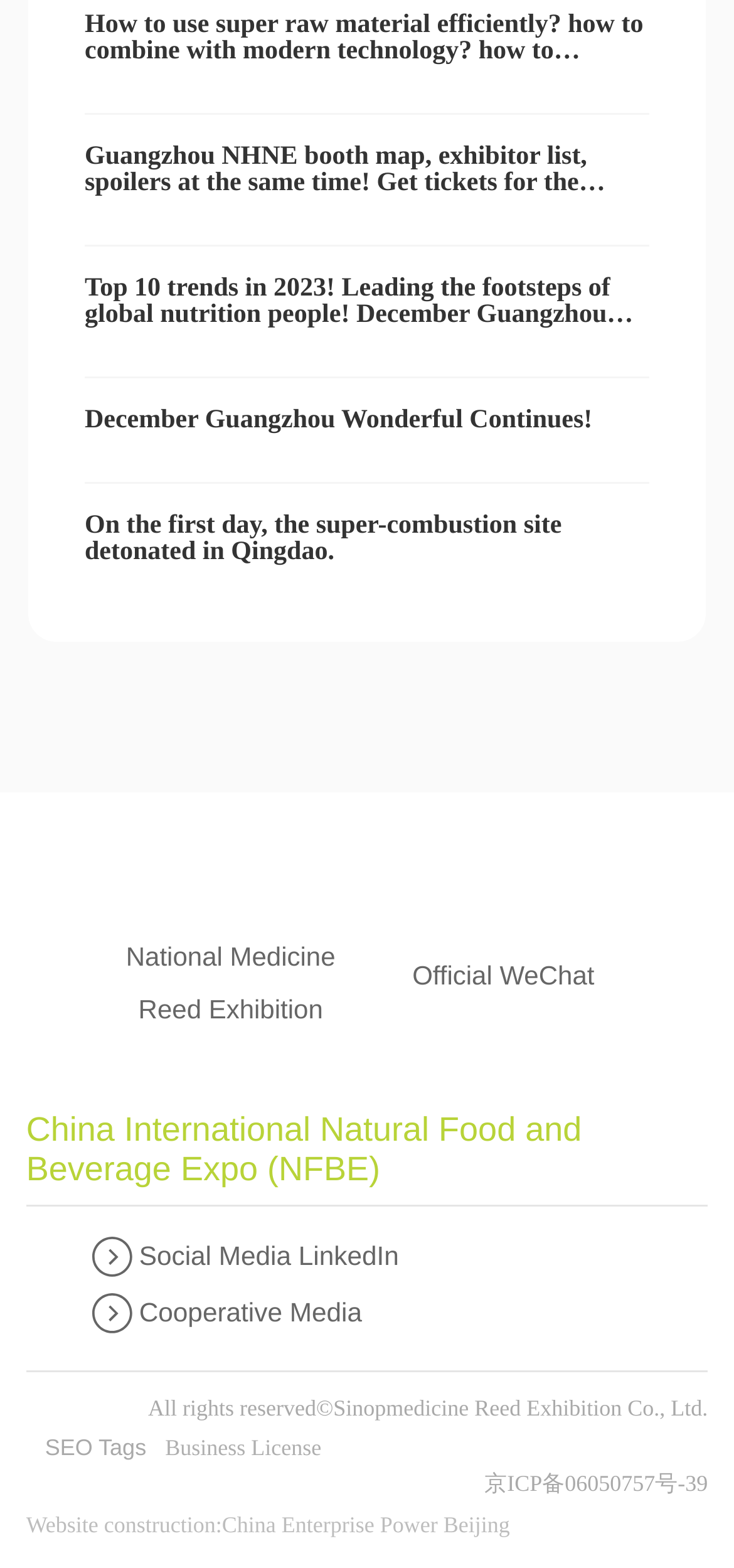What is the copyright information of the website?
From the image, respond using a single word or phrase.

Sinopmedicine Reed Exhibition Co., Ltd.